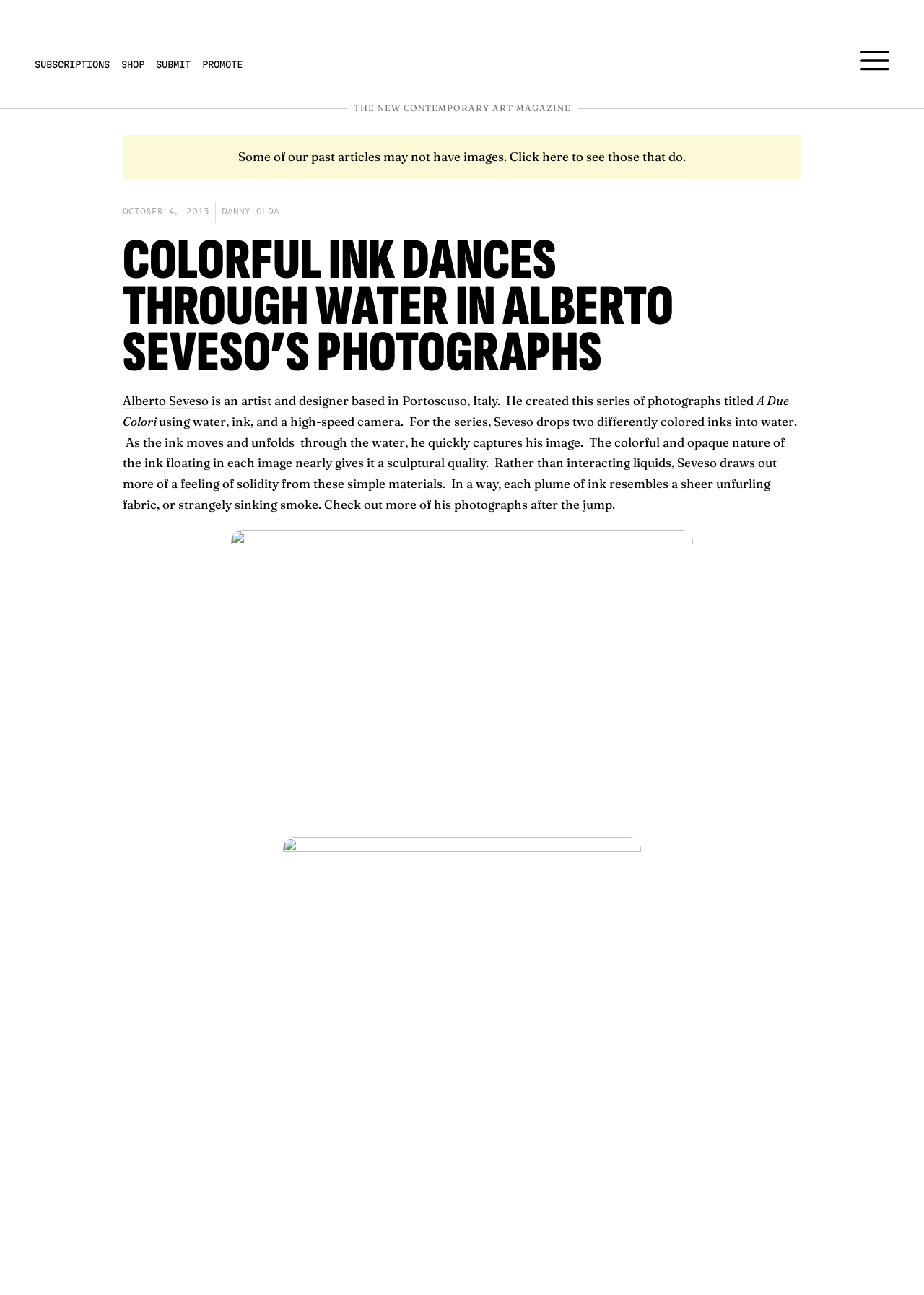Extract the bounding box coordinates of the UI element described by: "Submit". The coordinates should include four float numbers ranging from 0 to 1, e.g., [left, top, right, bottom].

[0.169, 0.046, 0.206, 0.053]